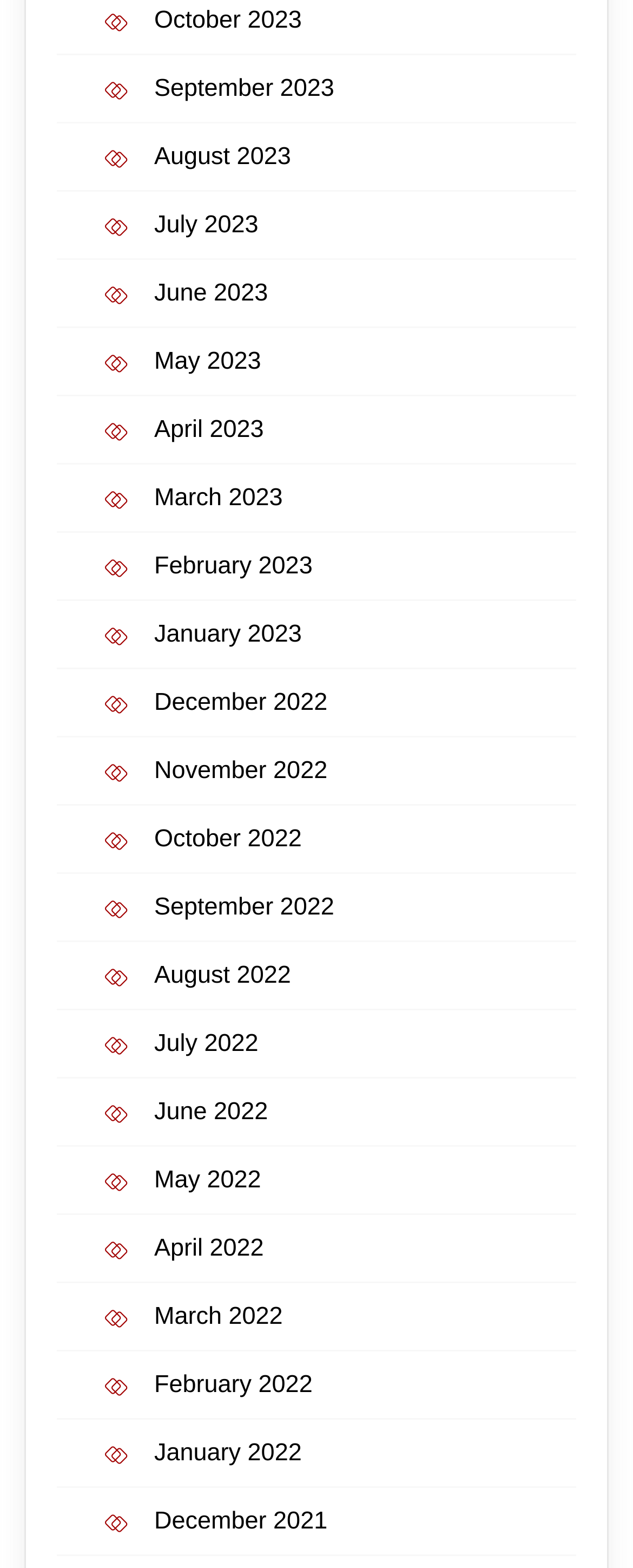Using the element description provided, determine the bounding box coordinates in the format (top-left x, top-left y, bottom-right x, bottom-right y). Ensure that all values are floating point numbers between 0 and 1. Element description: June 2023

[0.244, 0.178, 0.423, 0.195]